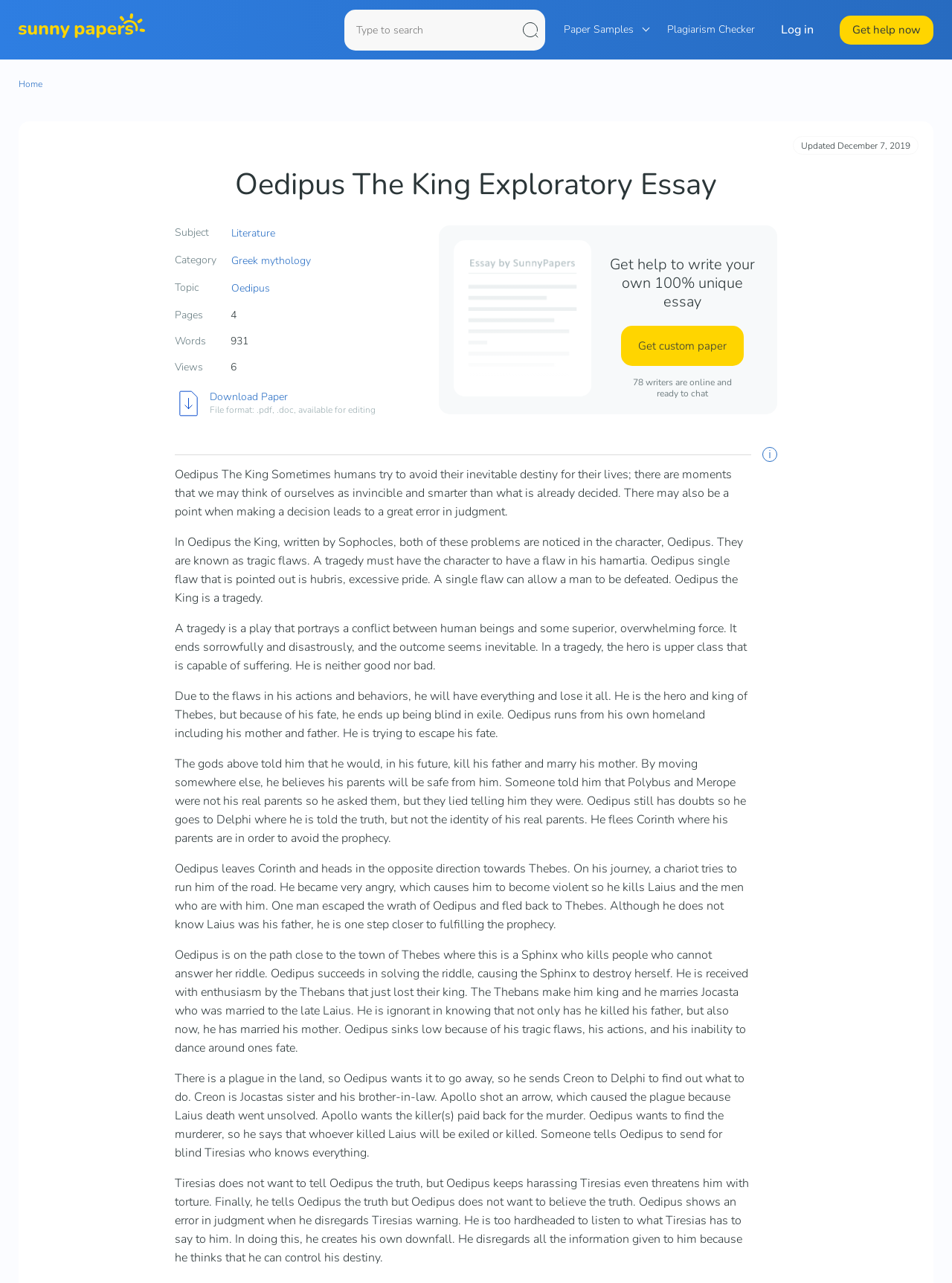Who wrote Oedipus the King?
Answer the question using a single word or phrase, according to the image.

Sophocles